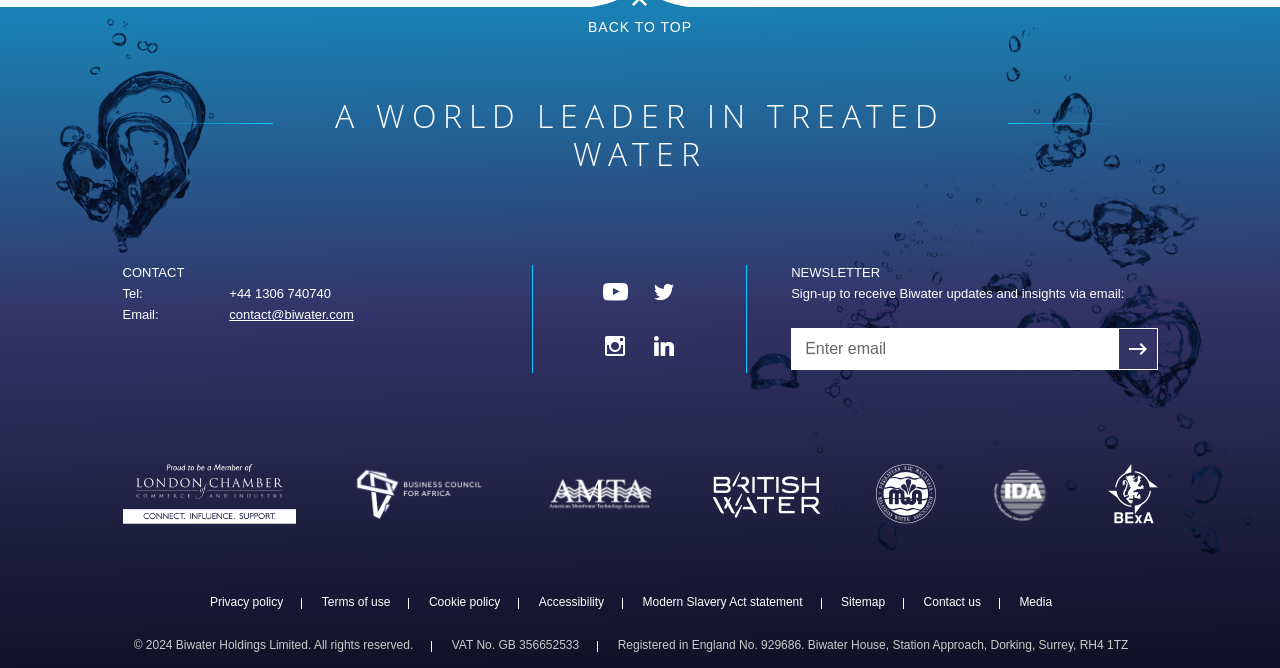Highlight the bounding box of the UI element that corresponds to this description: "Contact Us".

None